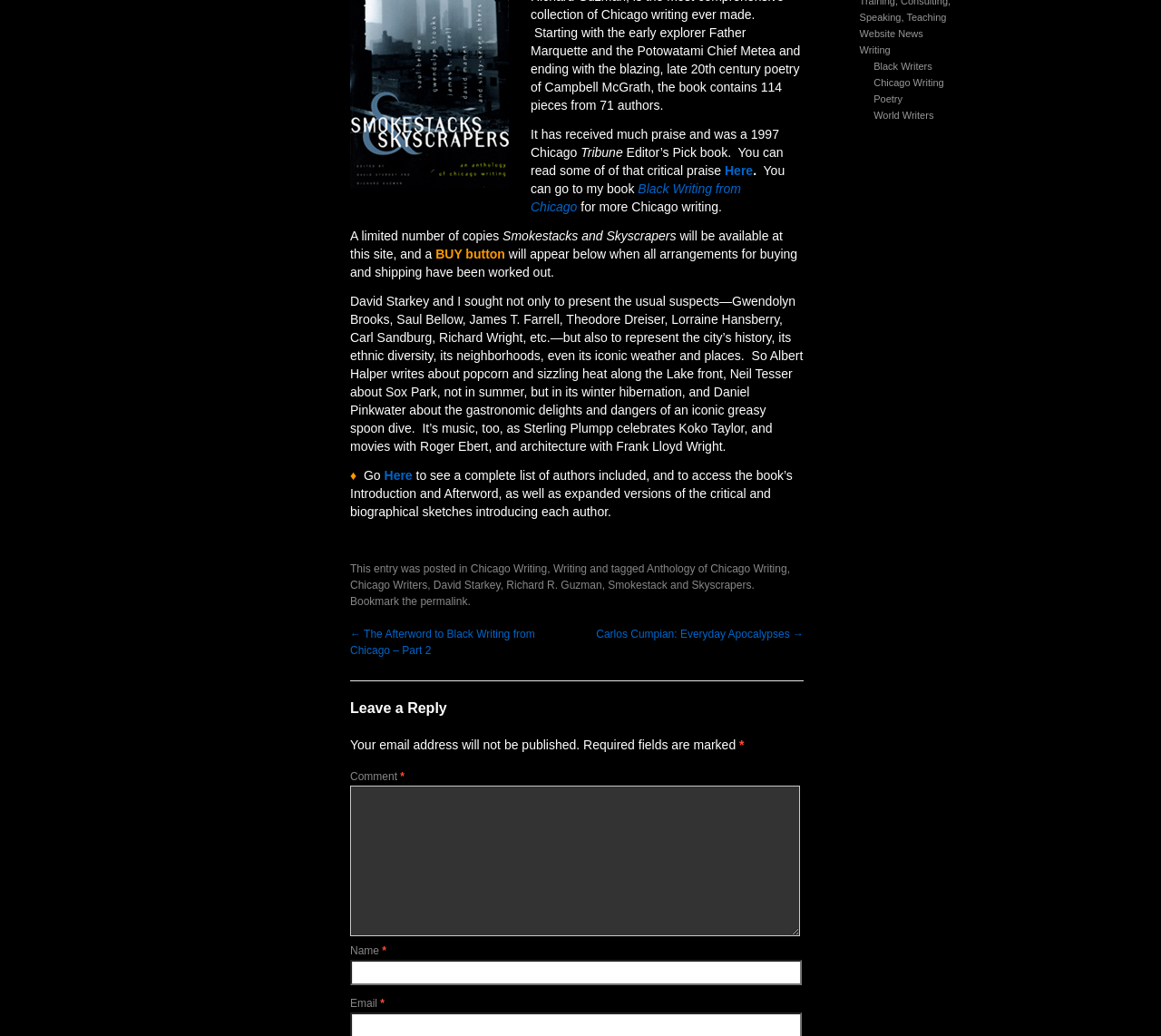Given the element description: "Anthology of Chicago Writing", predict the bounding box coordinates of the UI element it refers to, using four float numbers between 0 and 1, i.e., [left, top, right, bottom].

[0.557, 0.543, 0.678, 0.555]